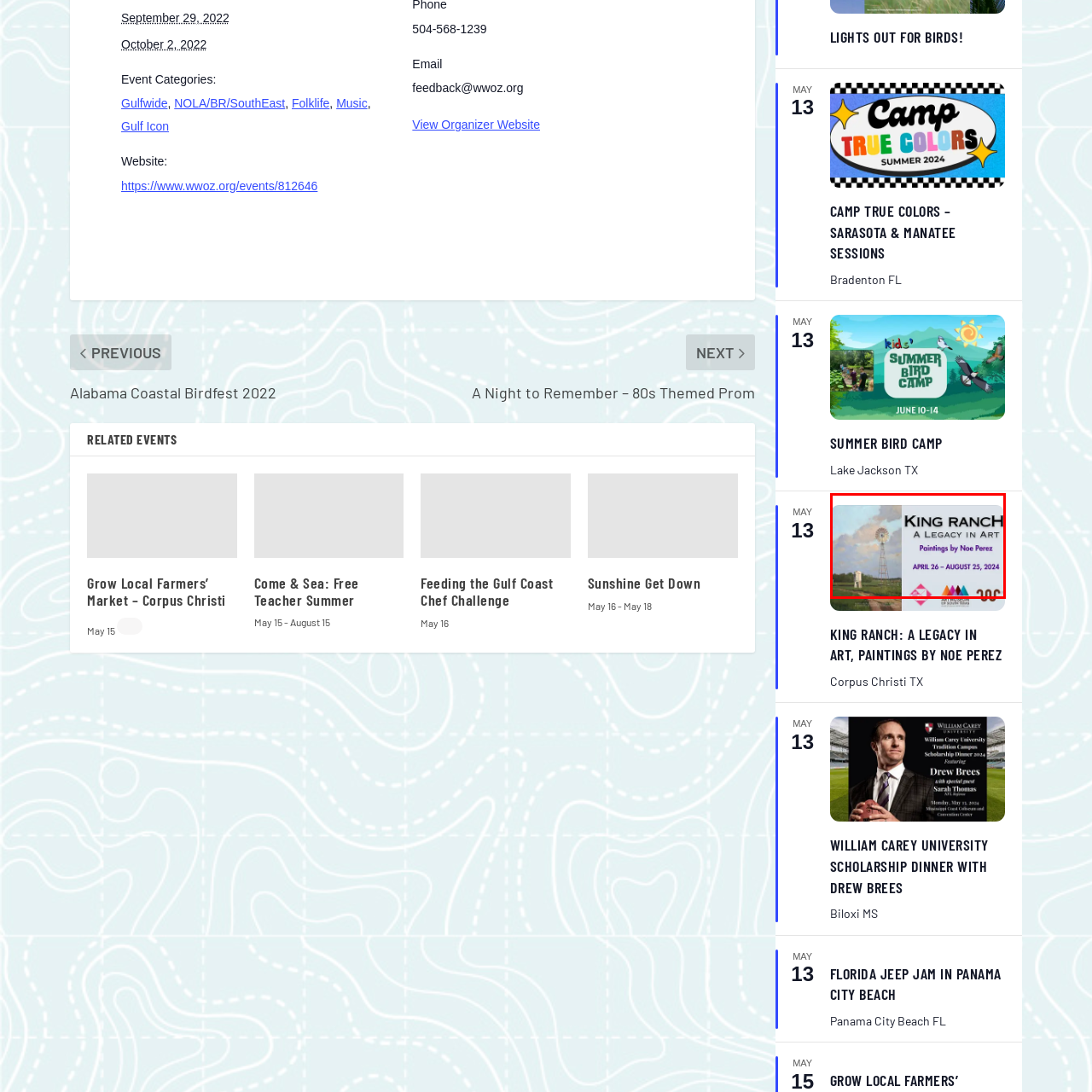Inspect the image bordered by the red bounding box and supply a comprehensive response to the upcoming question based on what you see in the image: What is the duration of the exhibition?

The caption provides the specific dates of the exhibition, which are April 26 to August 25, 2024, indicating the start and end dates of the event.